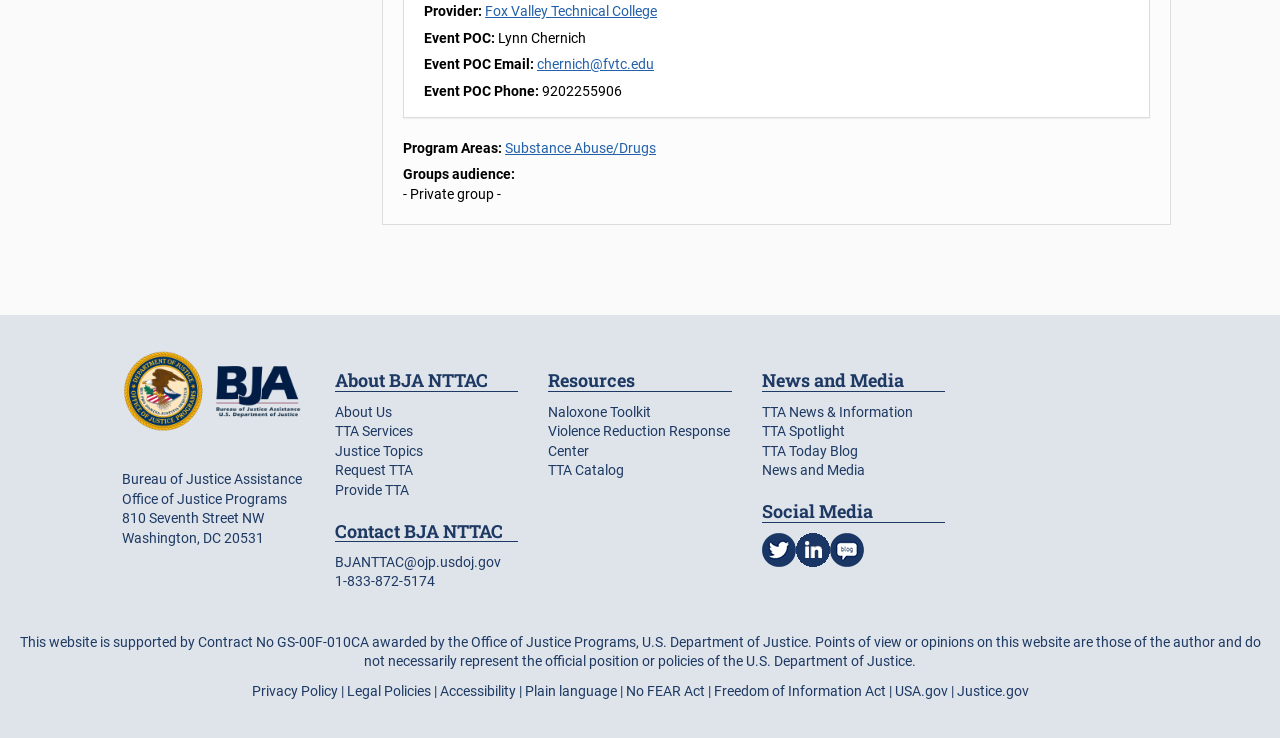Using the provided element description, identify the bounding box coordinates as (top-left x, top-left y, bottom-right x, bottom-right y). Ensure all values are between 0 and 1. Description: Professor Helen Skouteris

None